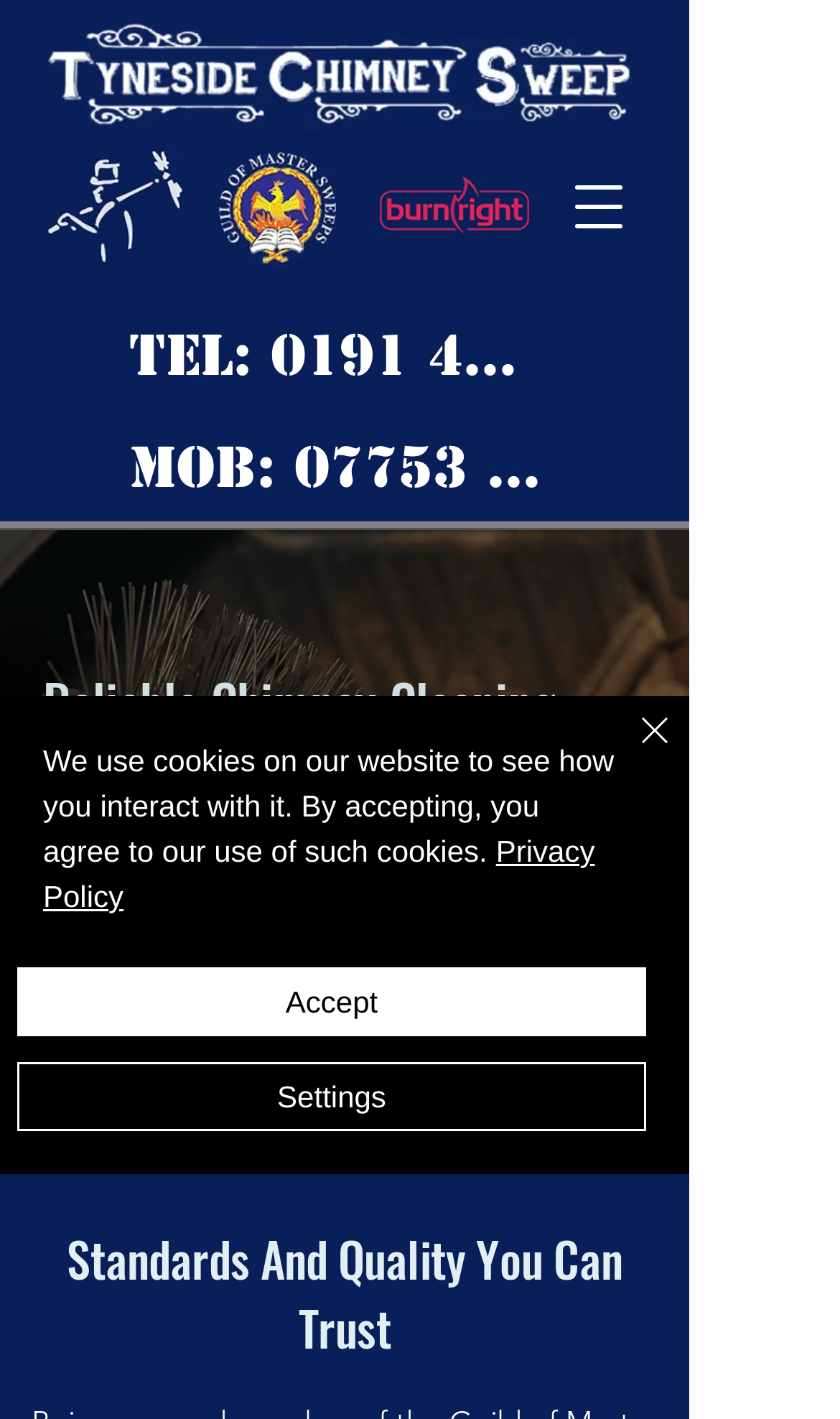Elaborate on the webpage's design and content in a detailed caption.

The webpage is about Tyneside Chimney Sweep, a business based in Newcastle Upon Tyne that provides reliable chimney cleaning services. At the top left of the page, there is a business logo, accompanied by a shadow image. To the right of the logo, there are two more images: one is the Guild of Master Sweeps logo, and the other is the burnright business logo.

Below the logos, there is a navigation menu button on the top right corner. Underneath the logos, there are two phone numbers: a landline and a mobile number. 

Further down the page, there is a heading that emphasizes the importance of standards and quality. Below this heading, there are two images: one of a person climbing a ladder and another of a gloved person holding a chimney sweep brush.

The main content of the page is about the reliable chimney cleaning services offered by Tyneside Chimney Sweep in Tyneside and the surrounding areas. There is a call-to-action link to "Contact Me" on the right side of this section.

At the bottom of the page, there is a cookie policy alert that informs users about the website's use of cookies. This alert includes a link to the Privacy Policy and buttons to accept, settings, or close the alert.